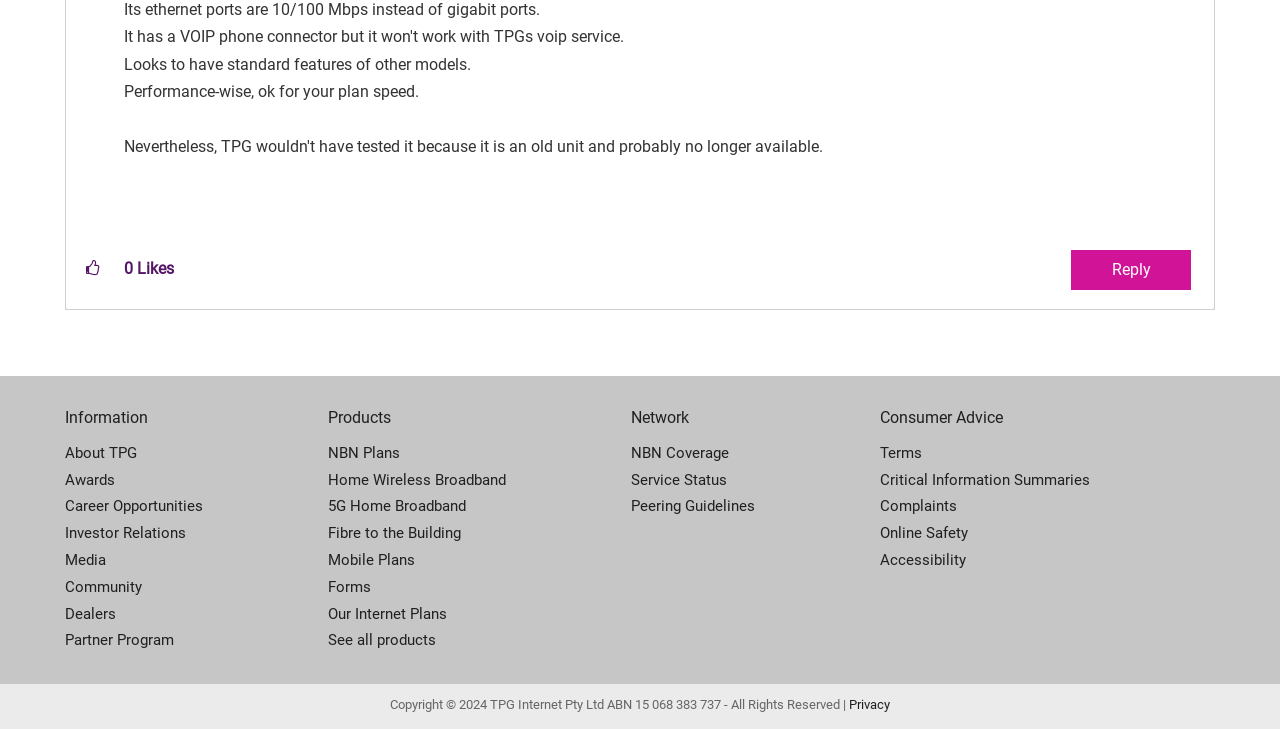Identify the bounding box coordinates for the element that needs to be clicked to fulfill this instruction: "Click to give kudos to this post". Provide the coordinates in the format of four float numbers between 0 and 1: [left, top, right, bottom].

[0.058, 0.343, 0.088, 0.395]